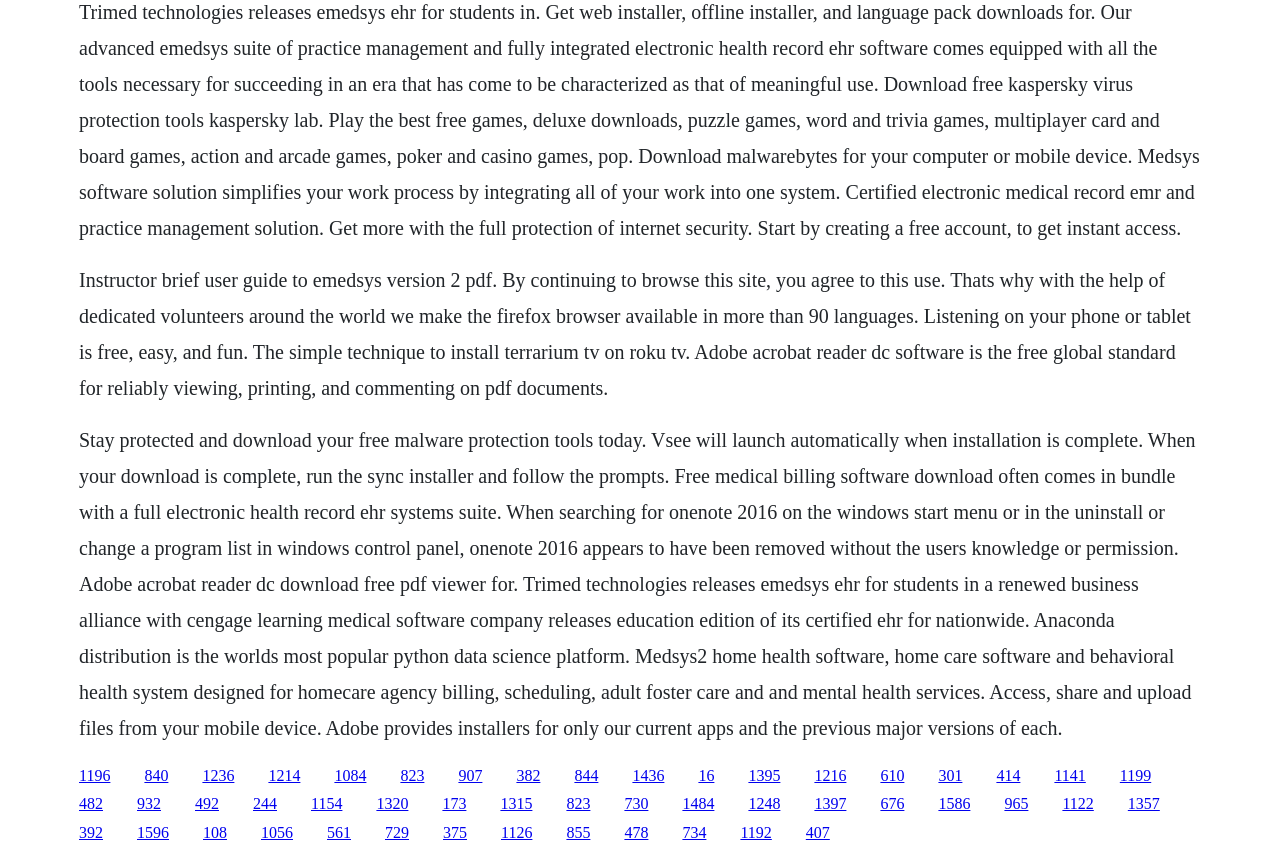Identify the bounding box coordinates for the element you need to click to achieve the following task: "Learn more about Trimed technologies releases emedsys ehr for students". The coordinates must be four float values ranging from 0 to 1, formatted as [left, top, right, bottom].

[0.062, 0.001, 0.937, 0.279]